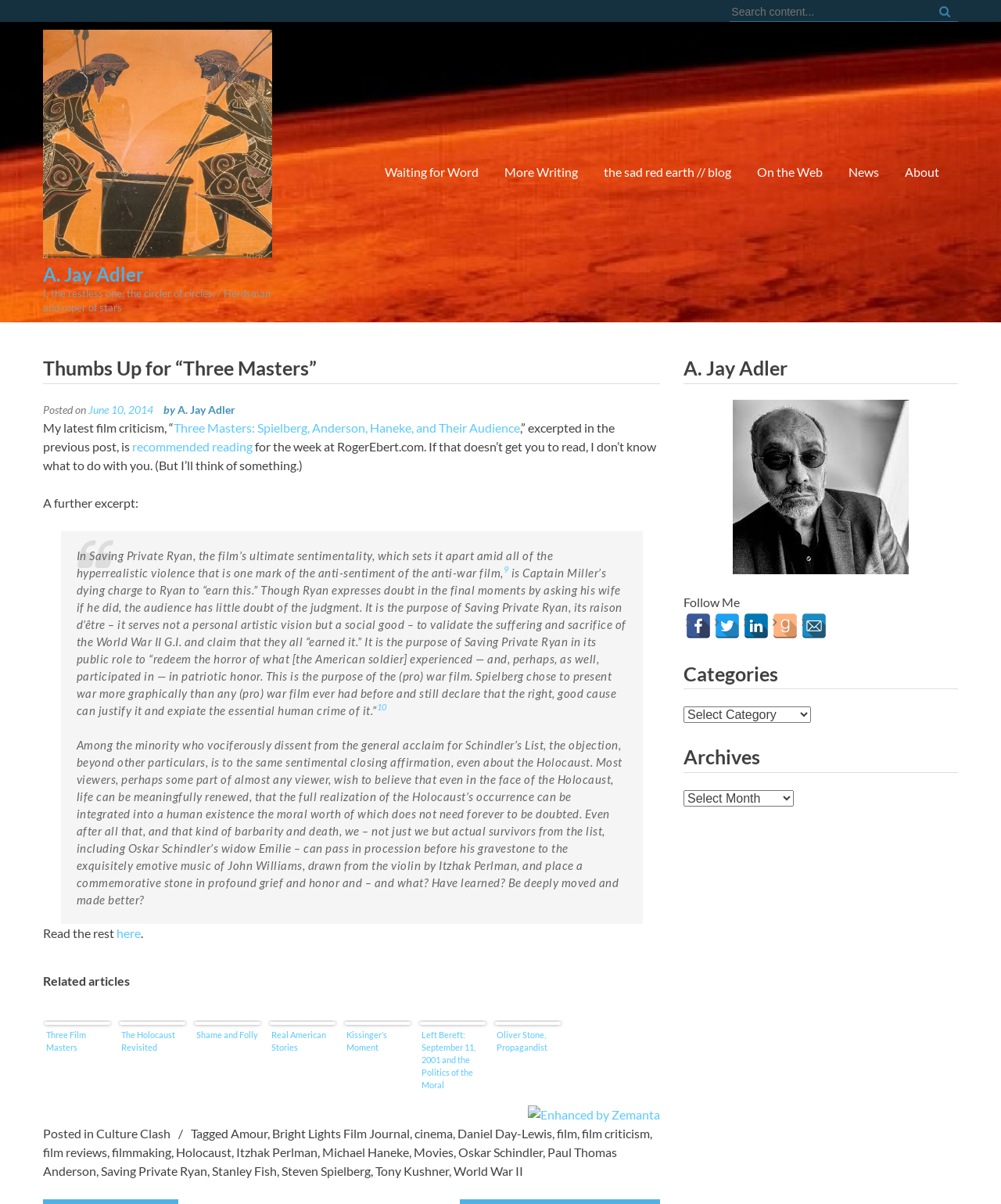Identify the bounding box coordinates of the section to be clicked to complete the task described by the following instruction: "Click to get a free quote now". The coordinates should be four float numbers between 0 and 1, formatted as [left, top, right, bottom].

None